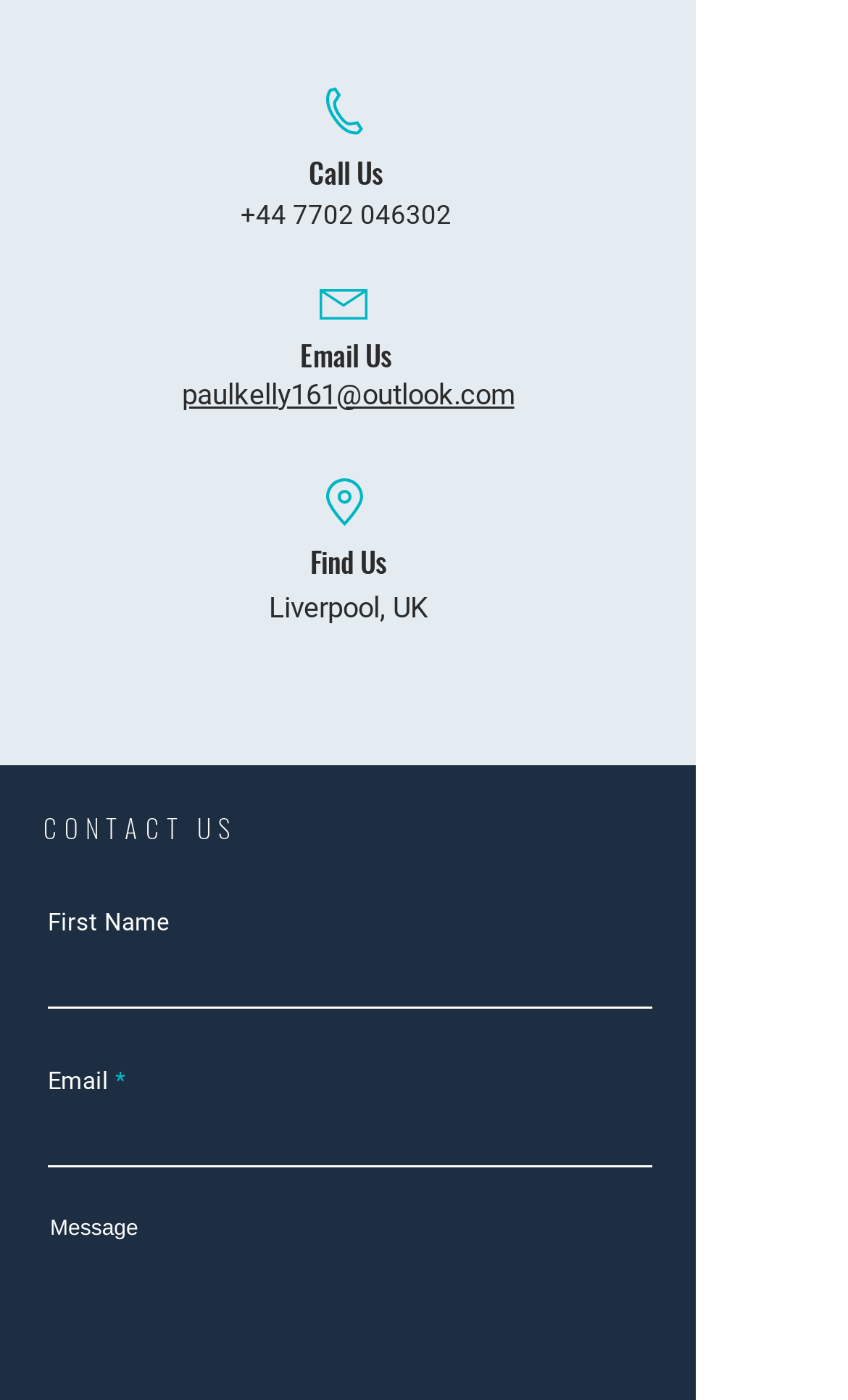From the element description German, predict the bounding box coordinates of the UI element. The coordinates must be specified in the format (top-left x, top-left y, bottom-right x, bottom-right y) and should be within the 0 to 1 range.

None